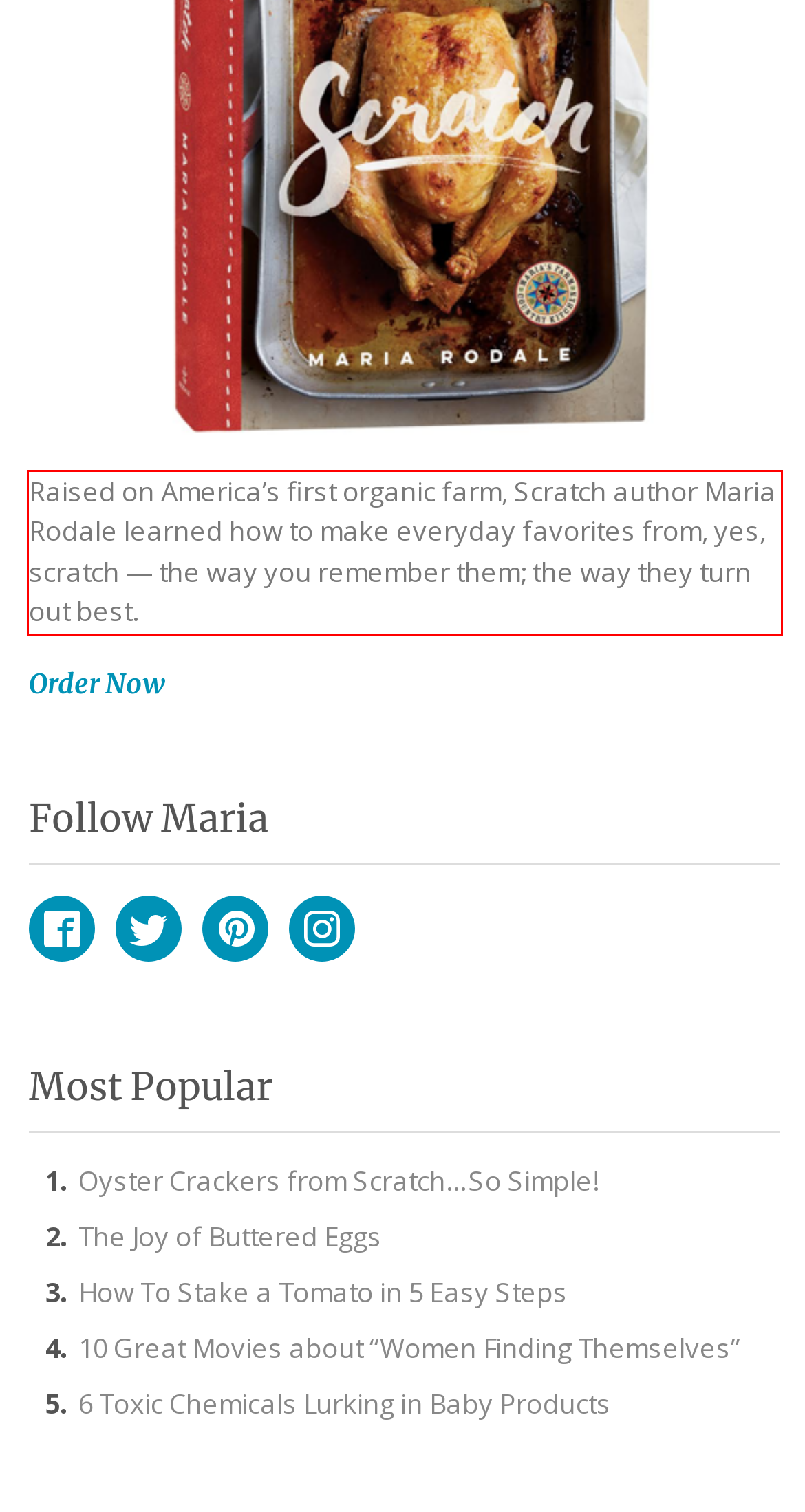There is a UI element on the webpage screenshot marked by a red bounding box. Extract and generate the text content from within this red box.

Raised on America’s first organic farm, Scratch author Maria Rodale learned how to make everyday favorites from, yes, scratch — the way you remember them; the way they turn out best.